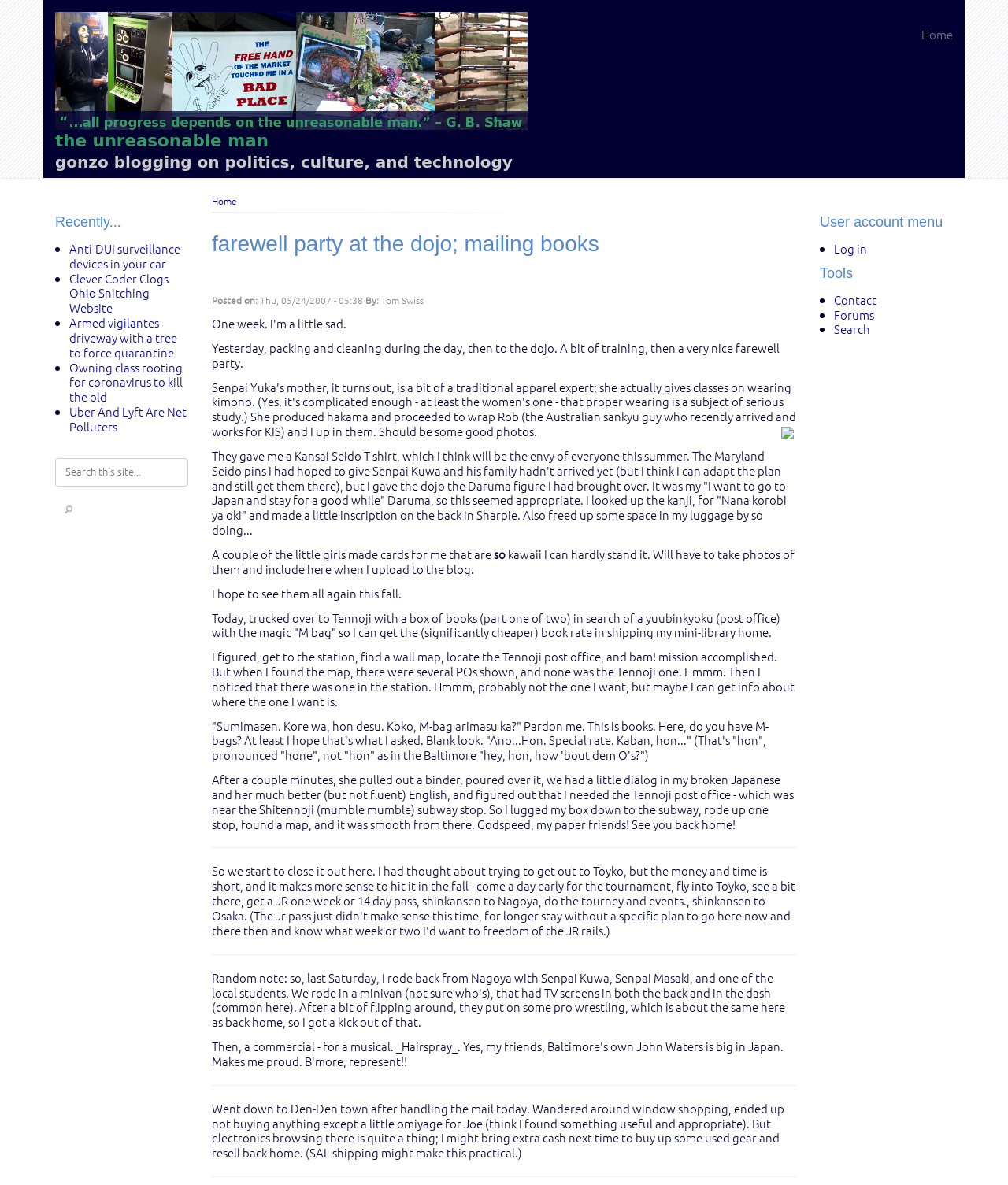Determine the bounding box coordinates of the area to click in order to meet this instruction: "View the 'Recently...' section".

[0.055, 0.181, 0.187, 0.193]